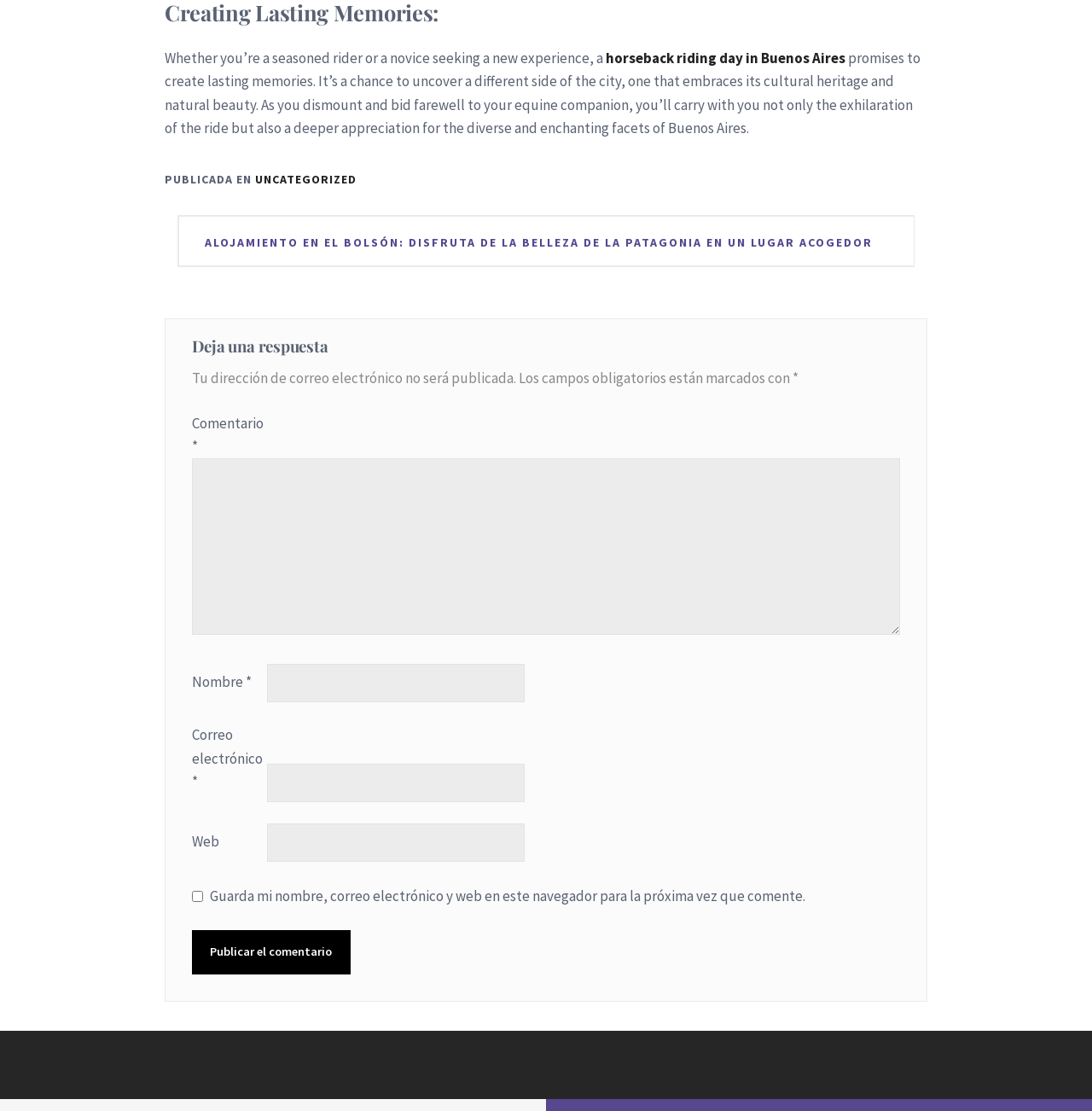What is the topic of horseback riding mentioned in the webpage?
Answer the question with just one word or phrase using the image.

Buenos Aires